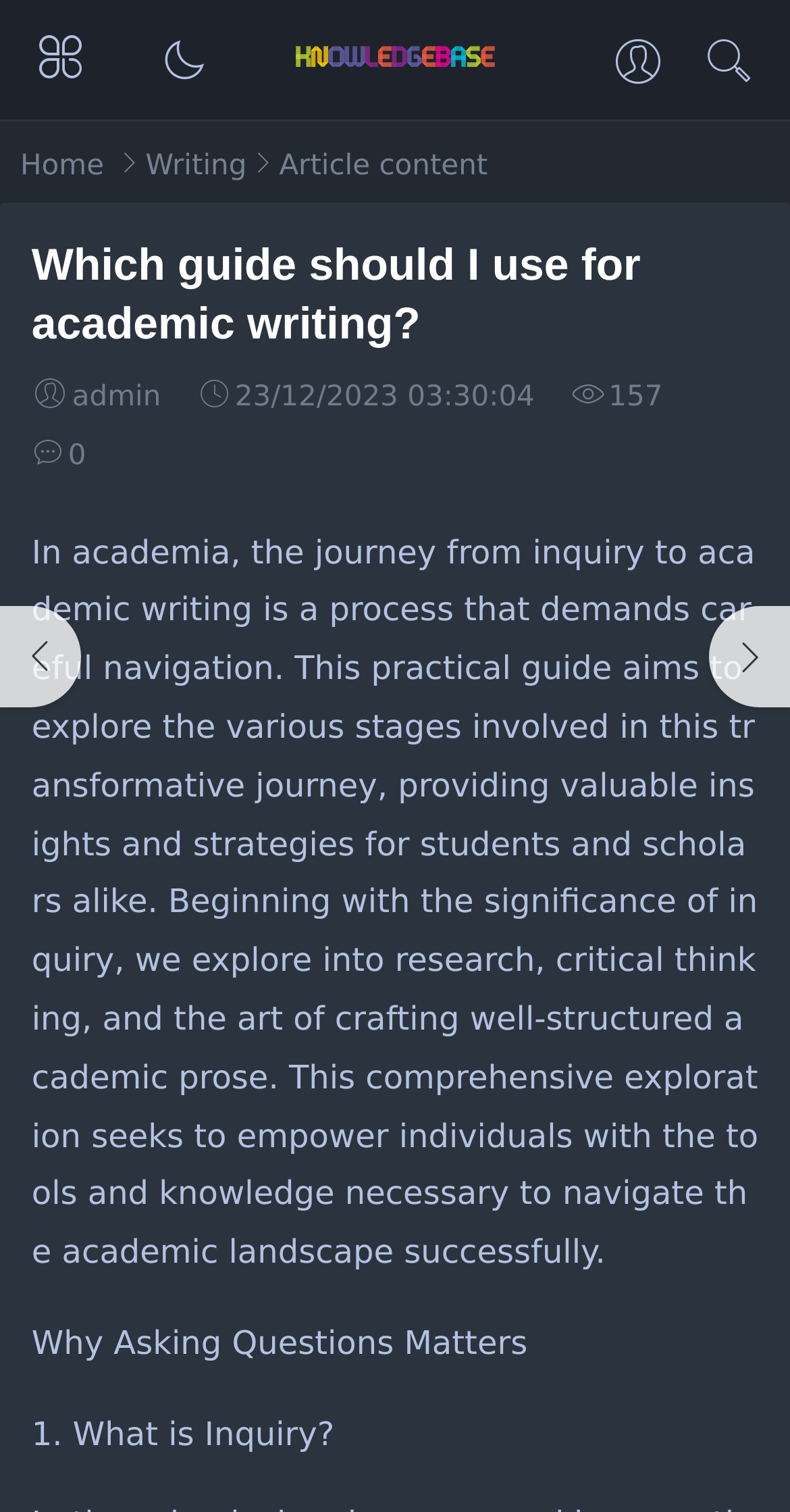What is the significance of inquiry in academic writing?
Look at the screenshot and respond with one word or a short phrase.

It matters